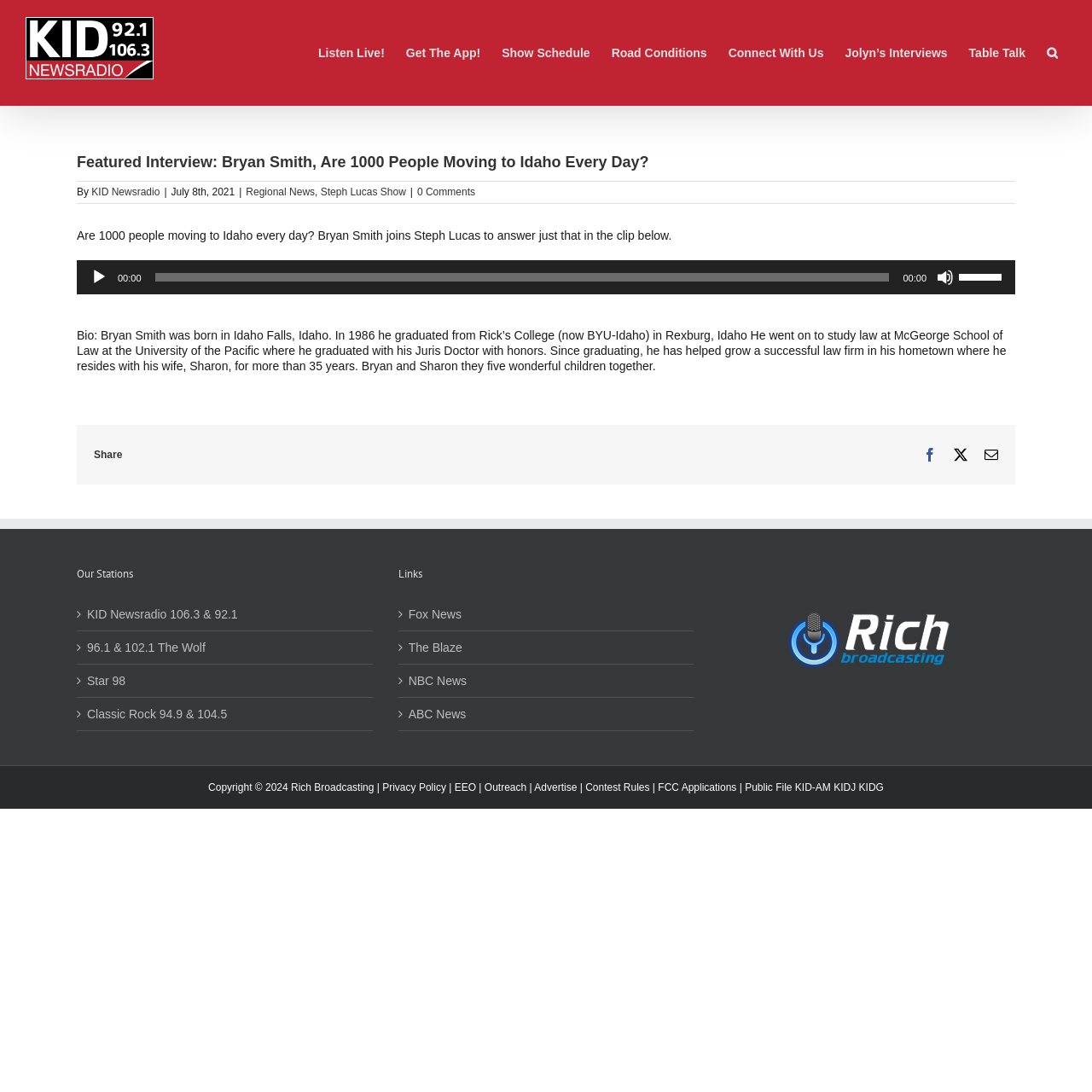Can you pinpoint the bounding box coordinates for the clickable element required for this instruction: "Search for something"? The coordinates should be four float numbers between 0 and 1, i.e., [left, top, right, bottom].

[0.959, 0.016, 0.969, 0.081]